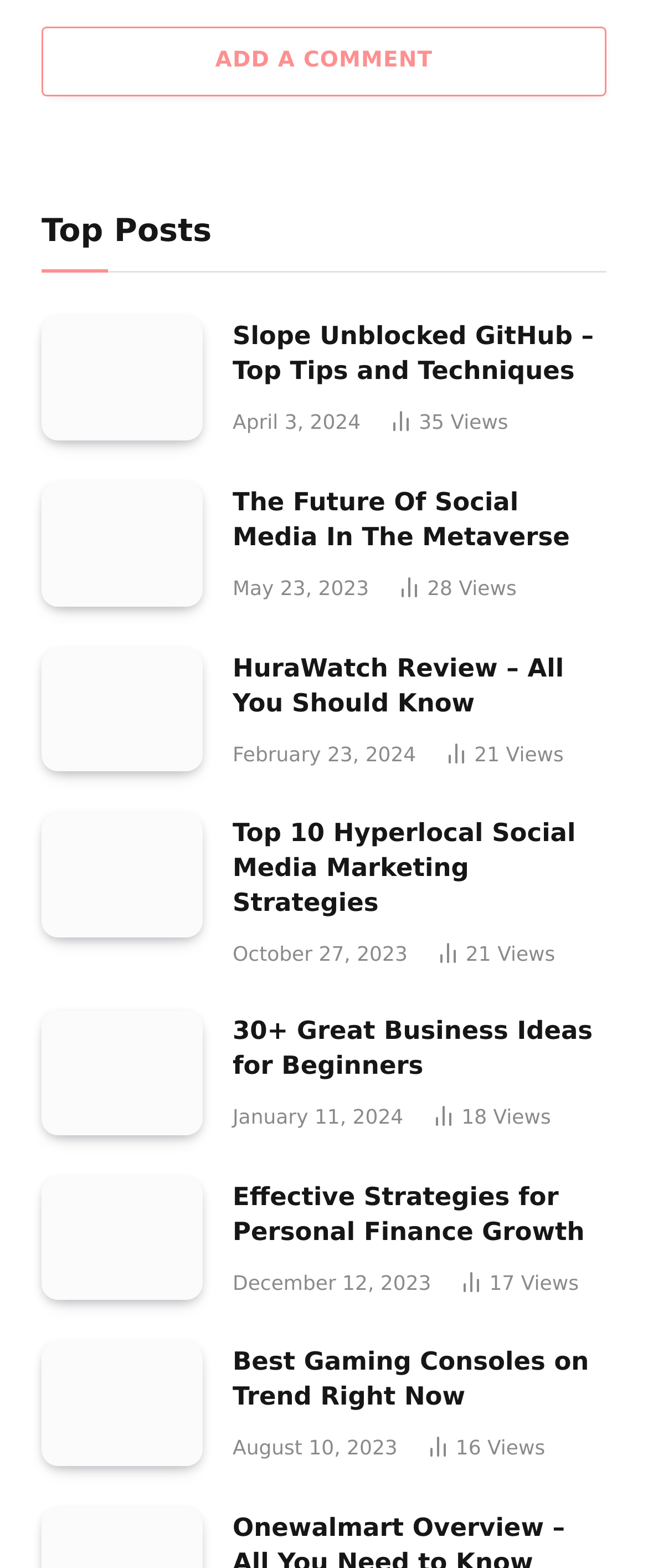What is the purpose of the 'ADD A COMMENT' link?
Please provide a detailed answer to the question.

The 'ADD A COMMENT' link is located at the top of the webpage with a bounding box coordinate of [0.064, 0.016, 0.936, 0.061]. Its purpose is to allow users to add a comment to the webpage, likely related to the articles or posts listed below.